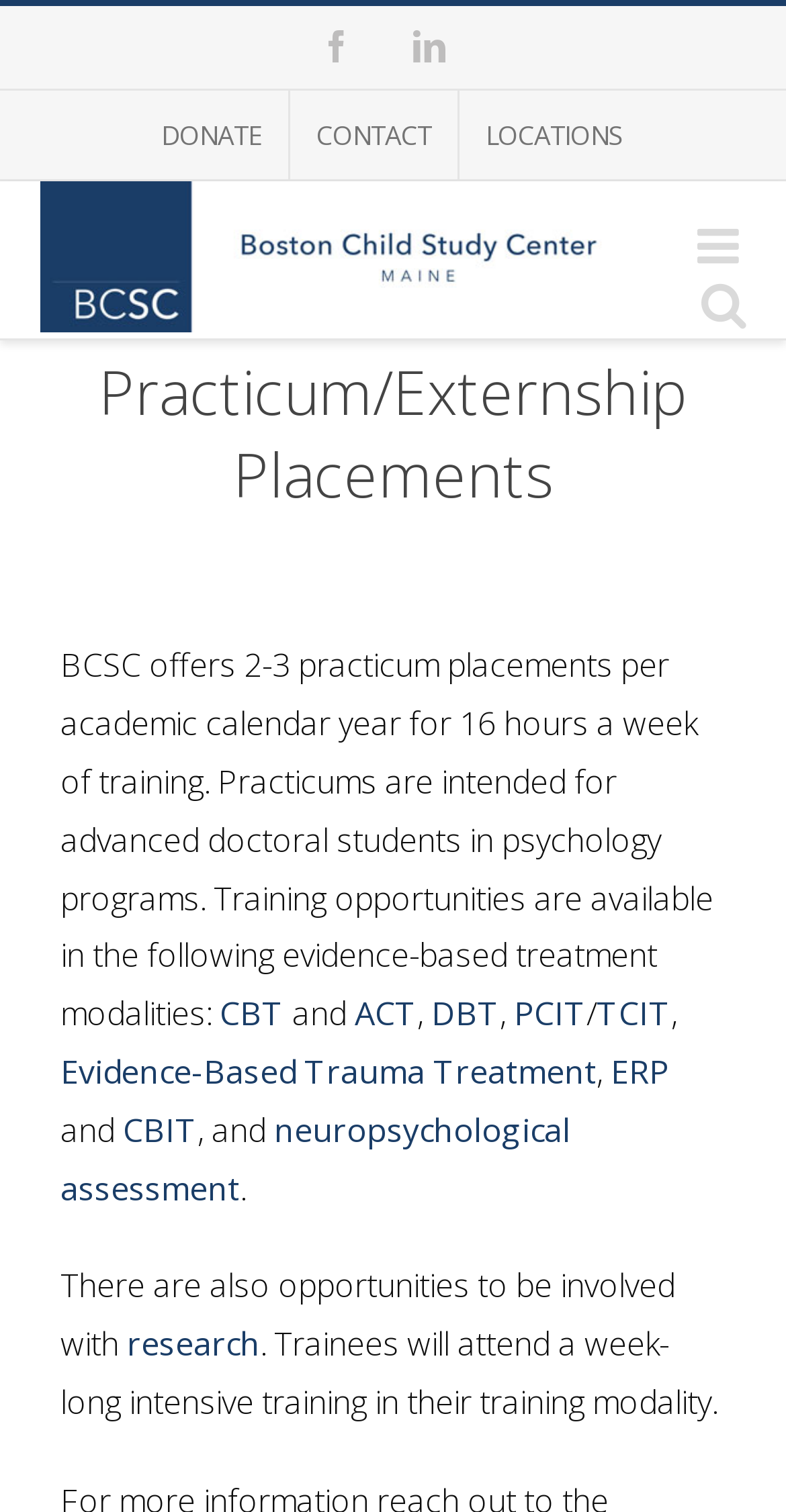Can you determine the bounding box coordinates of the area that needs to be clicked to fulfill the following instruction: "Click Facebook"?

[0.408, 0.02, 0.449, 0.041]